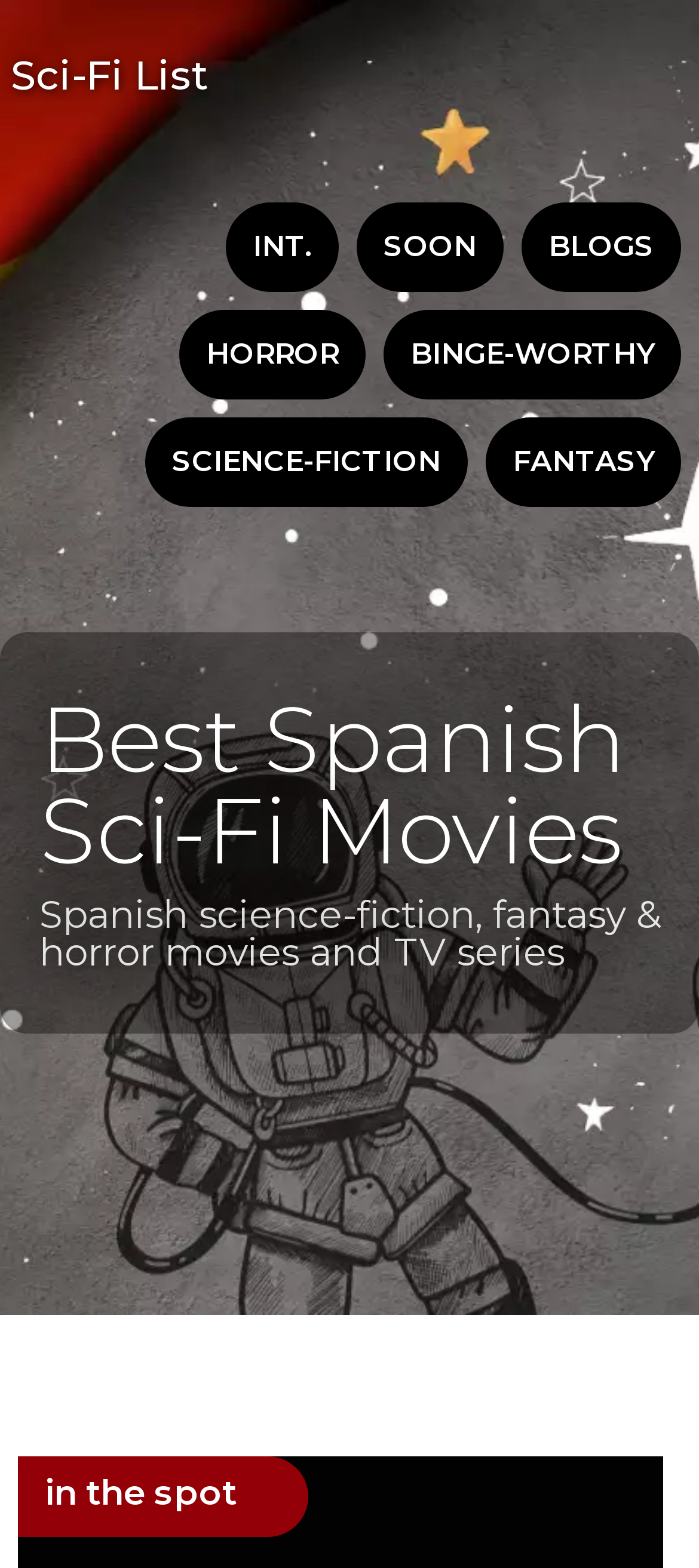Identify the bounding box for the UI element described as: "Blogs". Ensure the coordinates are four float numbers between 0 and 1, formatted as [left, top, right, bottom].

[0.746, 0.129, 0.974, 0.186]